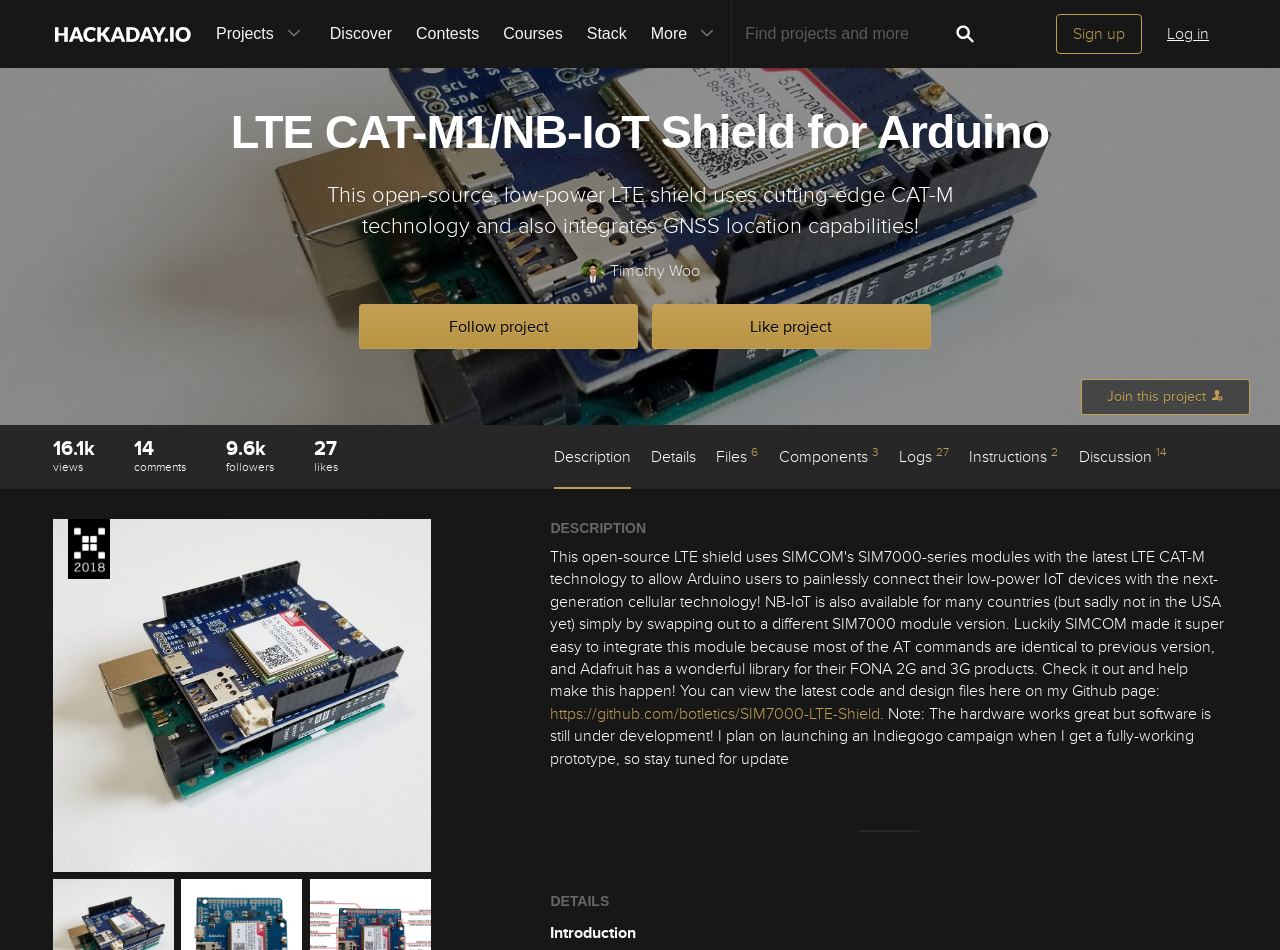Look at the image and write a detailed answer to the question: 
How many files are available for this project?

I found the answer by looking at the link 'Files 6', which is located in the details section. This link indicates that there are 6 files available for this project.